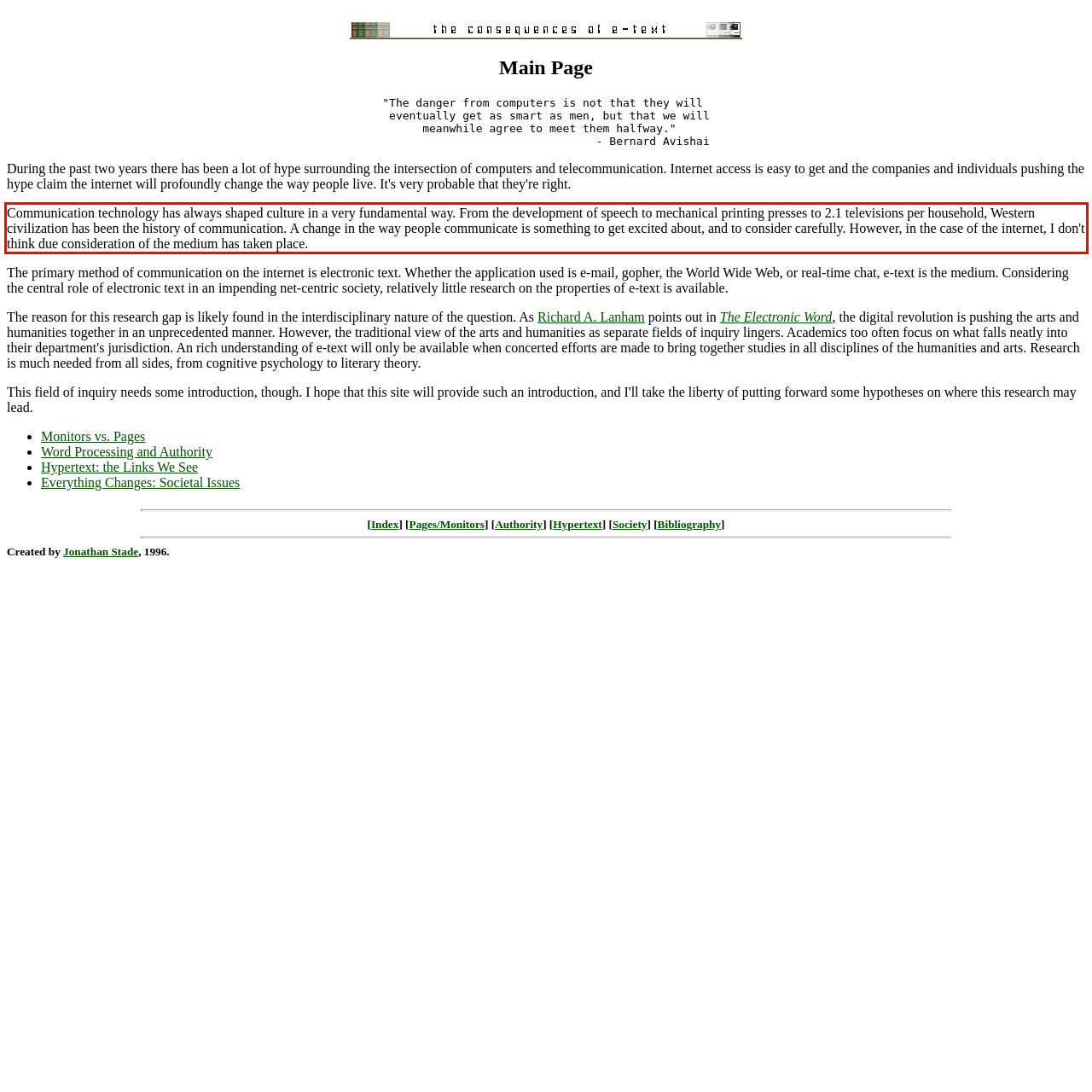Analyze the screenshot of the webpage that features a red bounding box and recognize the text content enclosed within this red bounding box.

Communication technology has always shaped culture in a very fundamental way. From the development of speech to mechanical printing presses to 2.1 televisions per household, Western civilization has been the history of communication. A change in the way people communicate is something to get excited about, and to consider carefully. However, in the case of the internet, I don't think due consideration of the medium has taken place.